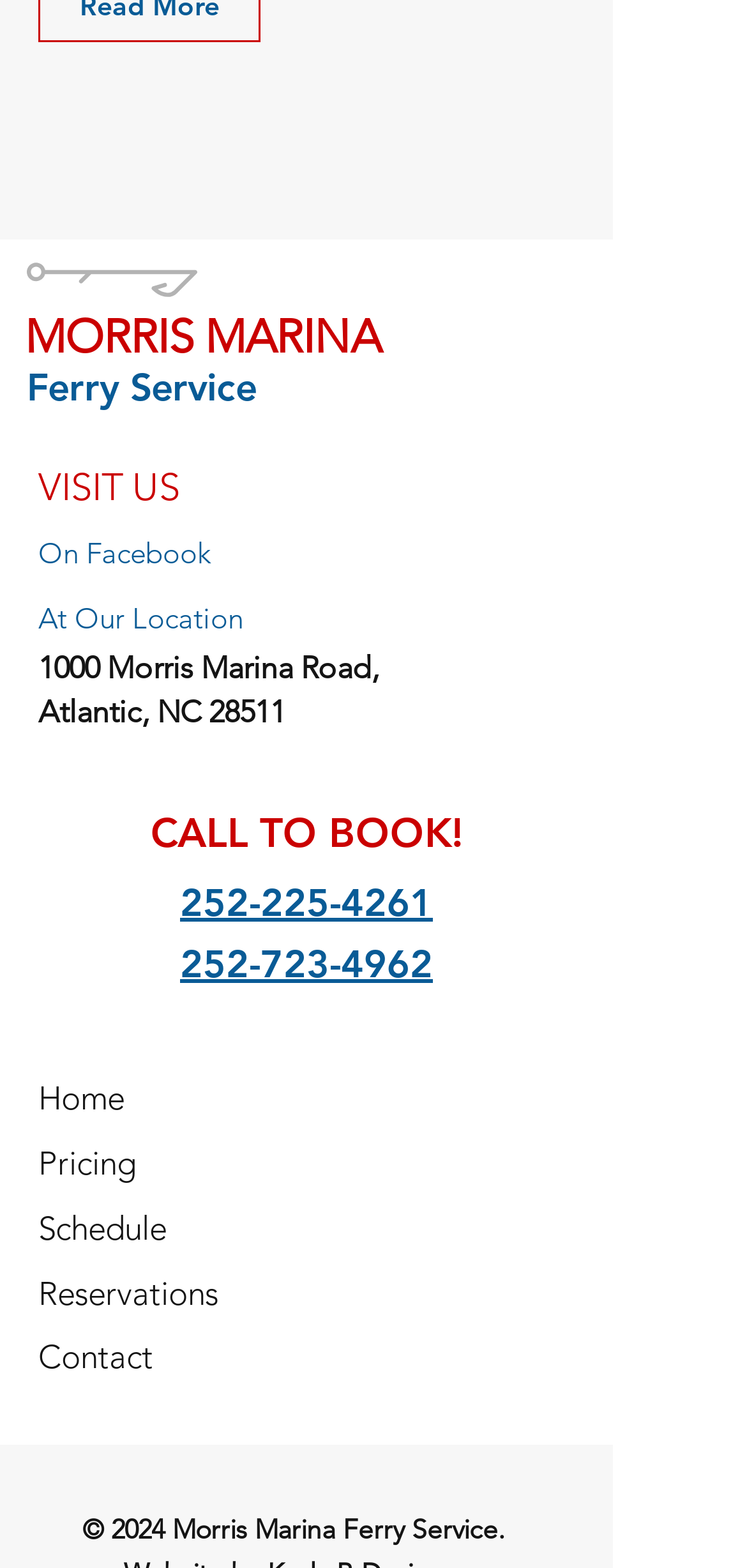Find the bounding box coordinates of the element I should click to carry out the following instruction: "view Home".

[0.051, 0.688, 0.167, 0.713]